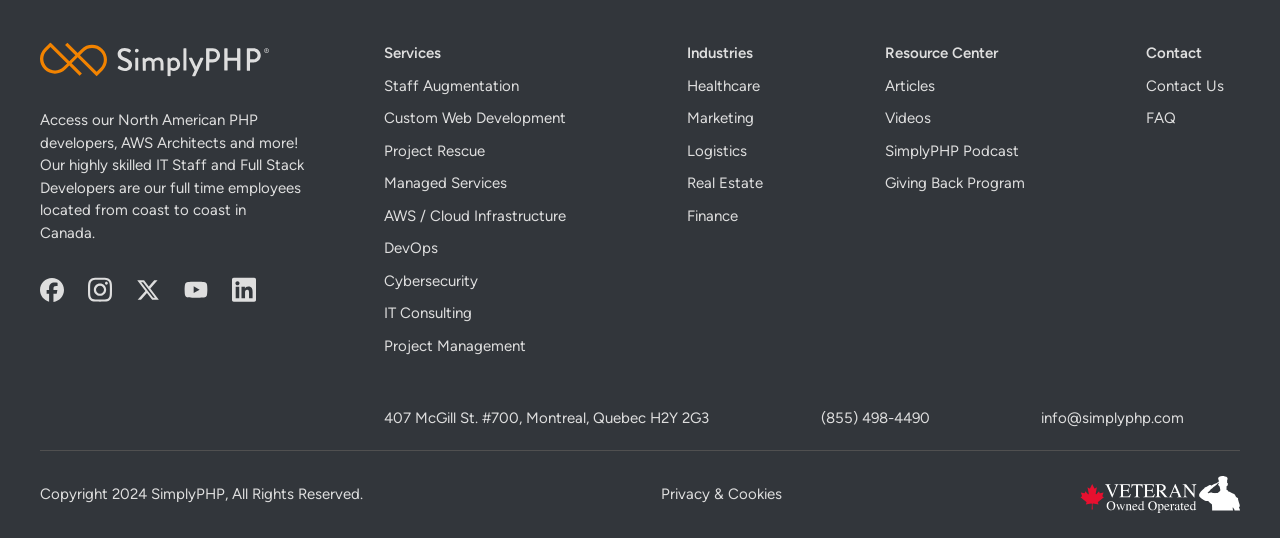What social media platforms does the company have?
Look at the screenshot and give a one-word or phrase answer.

Facebook, Instagram, Twitter, YouTube, LinkedIn